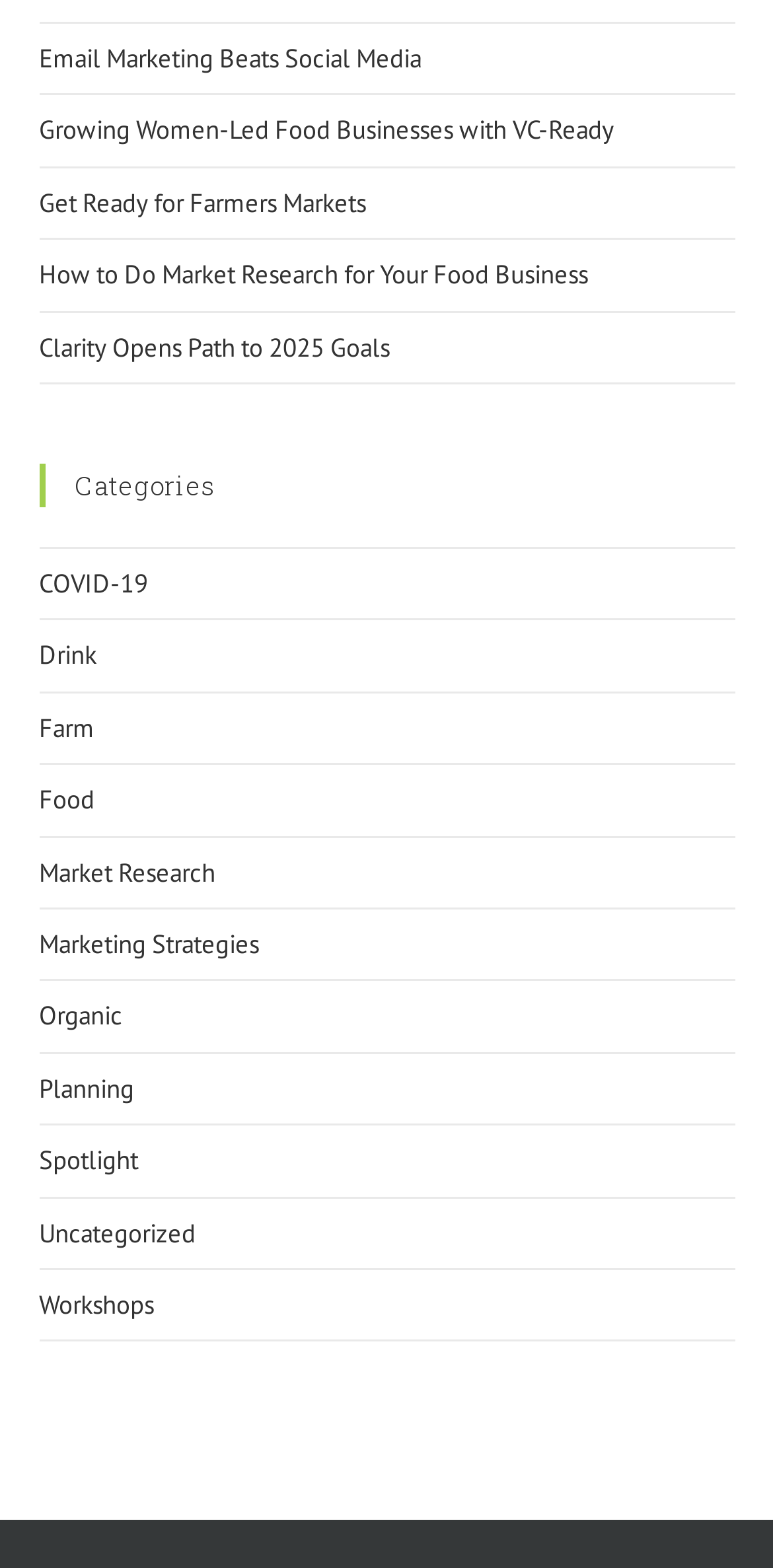Identify the bounding box of the UI component described as: "Uncategorized".

[0.05, 0.775, 0.253, 0.797]